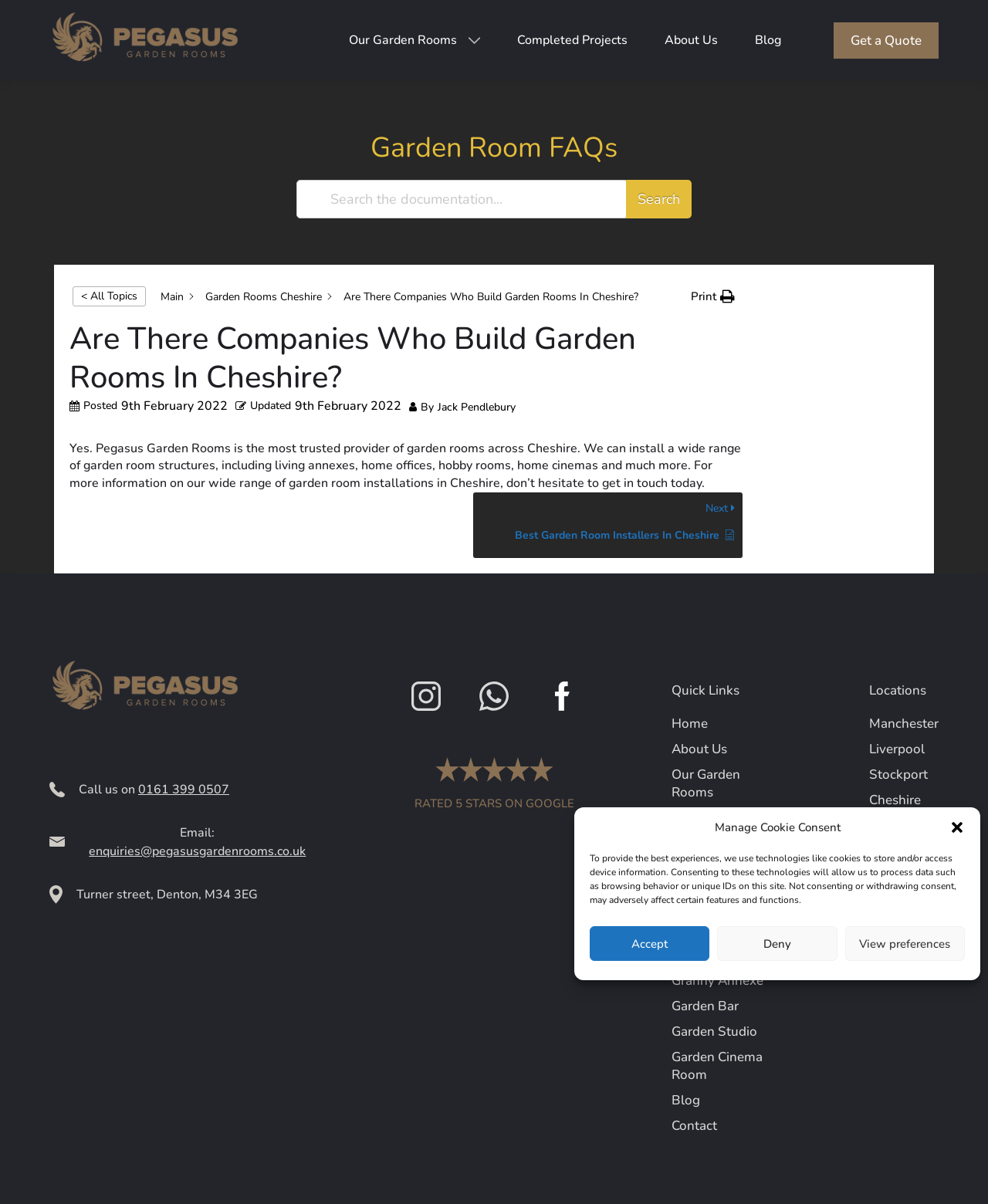Please identify the bounding box coordinates of the element's region that I should click in order to complete the following instruction: "Read the 'Garden Room FAQs'". The bounding box coordinates consist of four float numbers between 0 and 1, i.e., [left, top, right, bottom].

[0.375, 0.107, 0.625, 0.138]